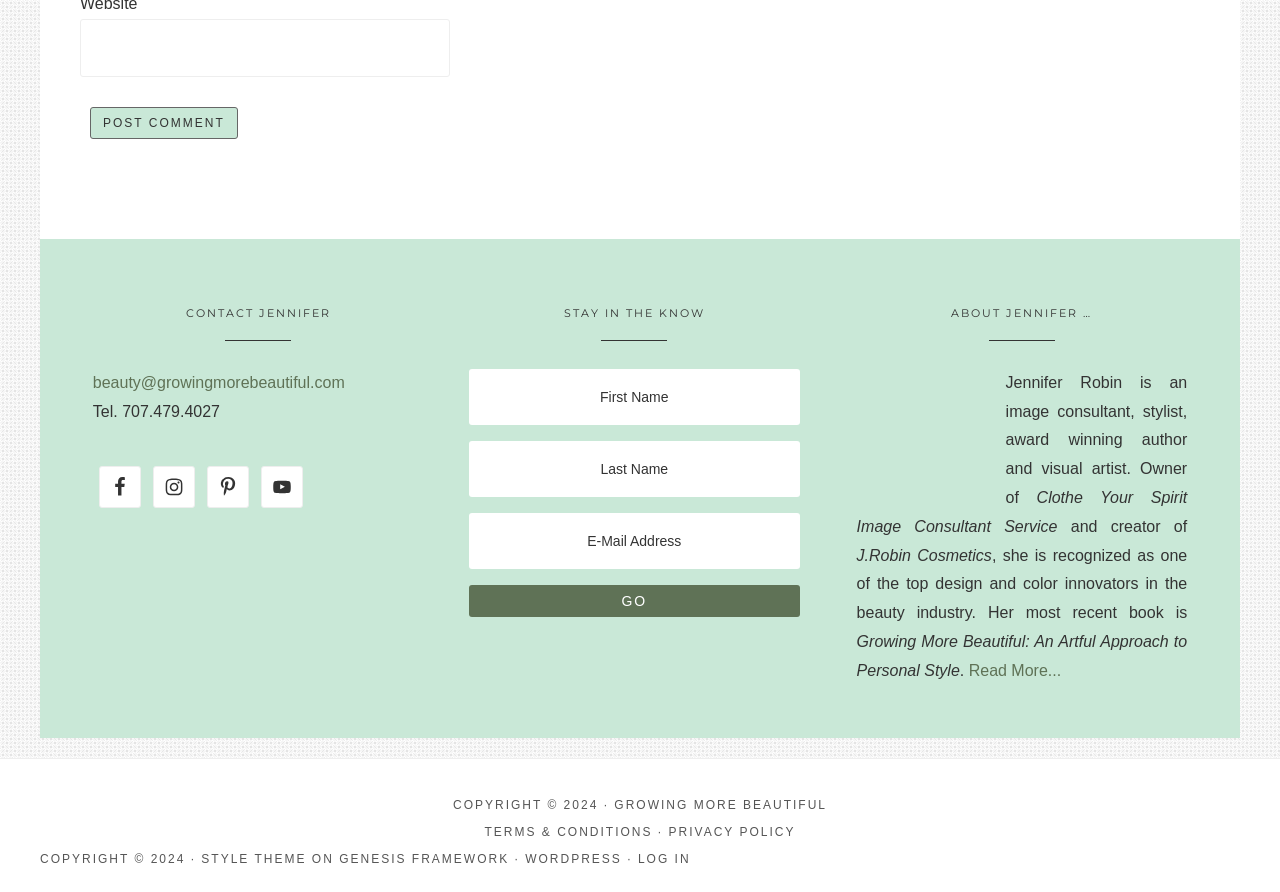Please provide the bounding box coordinates for the element that needs to be clicked to perform the following instruction: "Subscribe to the newsletter". The coordinates should be given as four float numbers between 0 and 1, i.e., [left, top, right, bottom].

[0.366, 0.575, 0.625, 0.638]